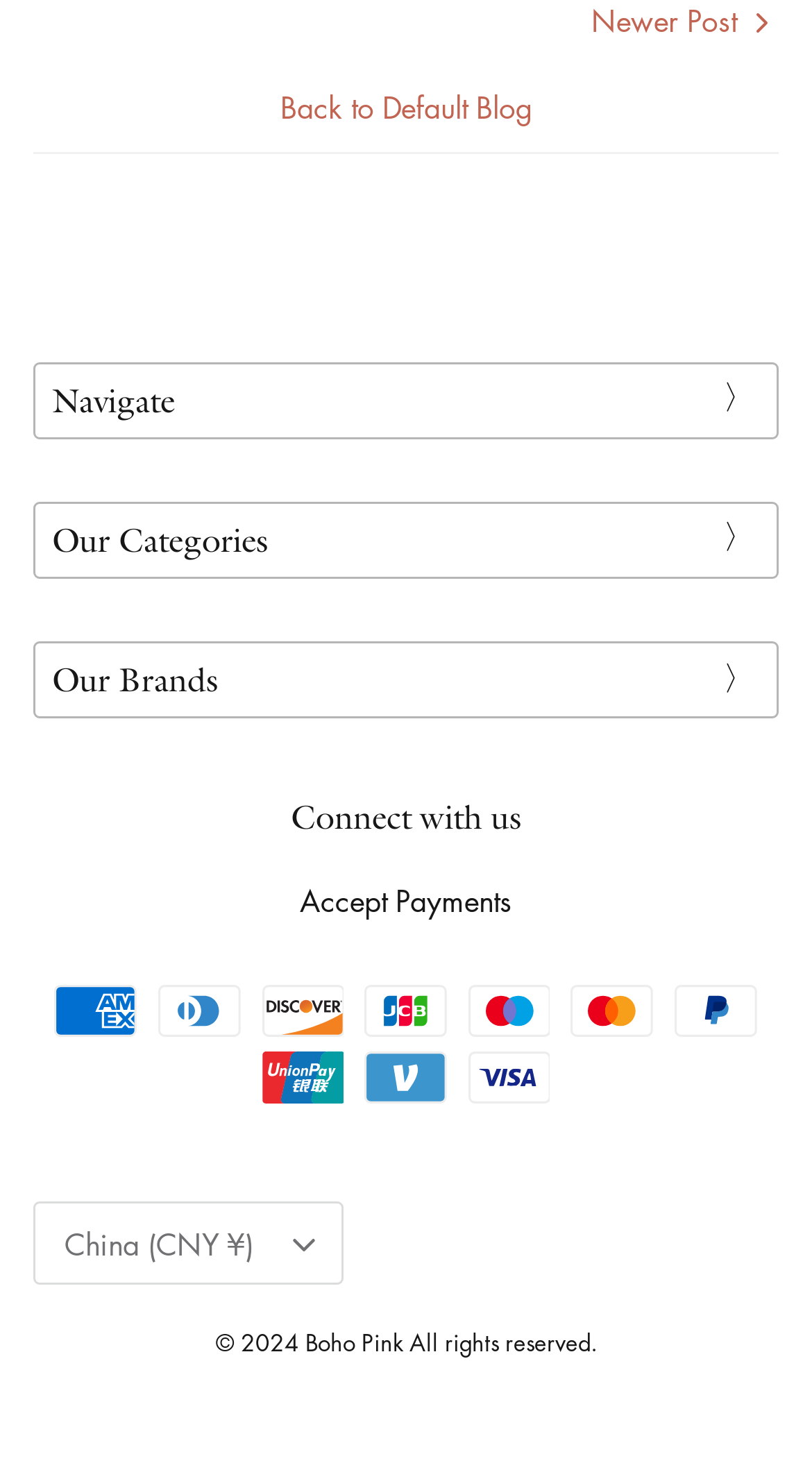Identify the bounding box coordinates of the area you need to click to perform the following instruction: "Select China as currency".

[0.041, 0.817, 0.423, 0.874]